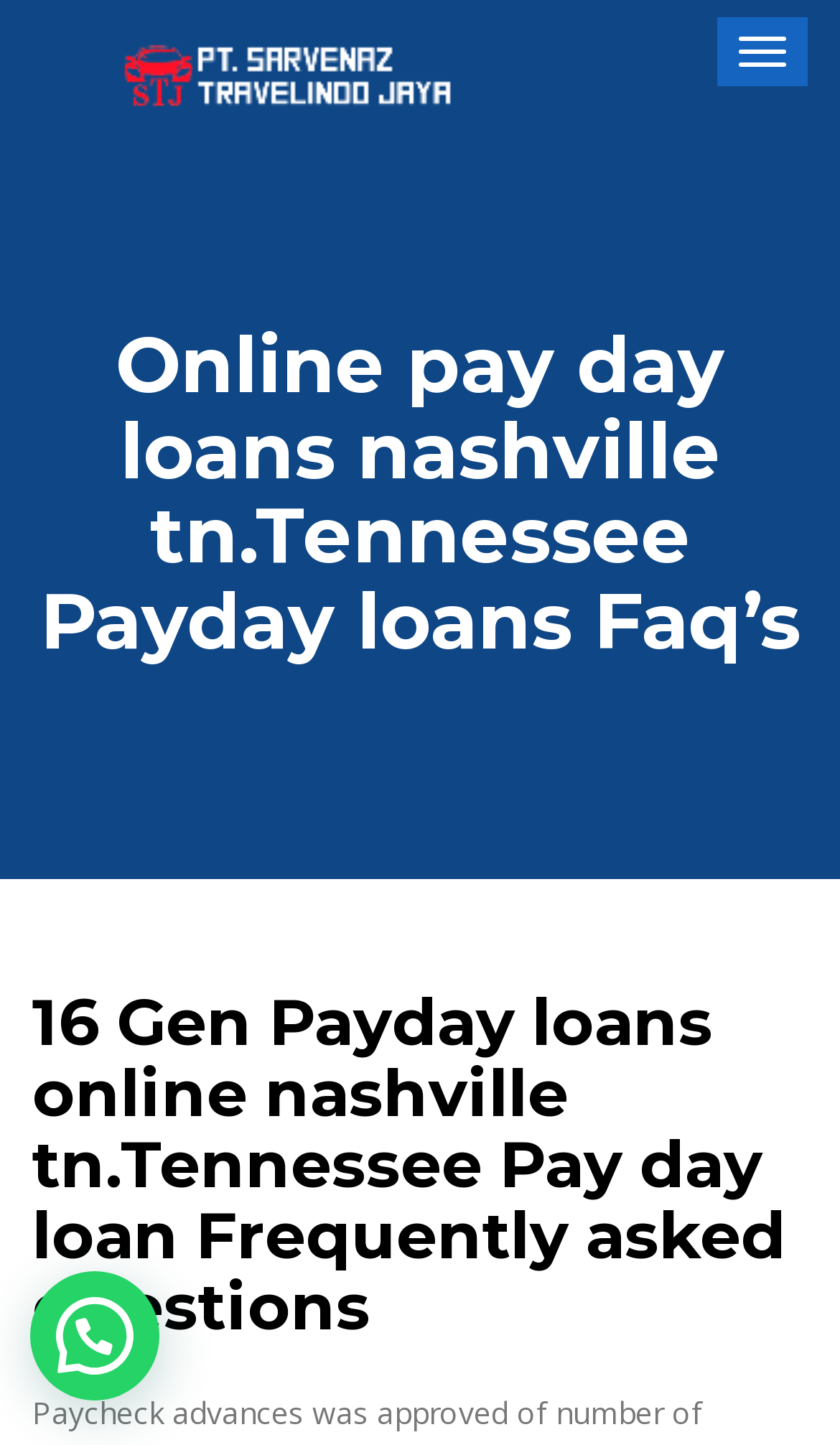Identify the bounding box for the UI element described as: "Toggle navigation". Ensure the coordinates are four float numbers between 0 and 1, formatted as [left, top, right, bottom].

[0.854, 0.012, 0.962, 0.06]